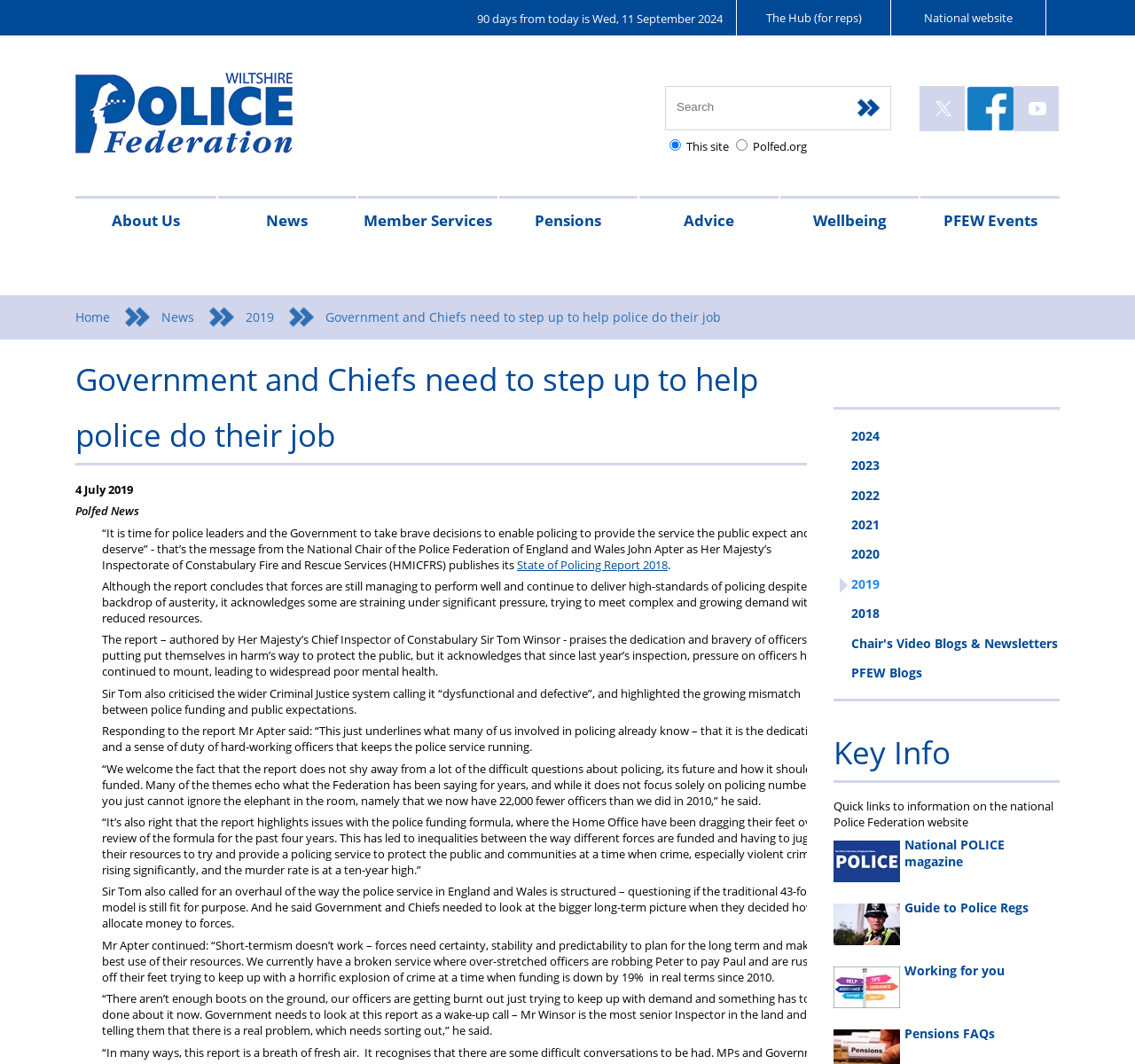What is the name of the organization?
Based on the image, provide a one-word or brief-phrase response.

Wiltshire Police Federation